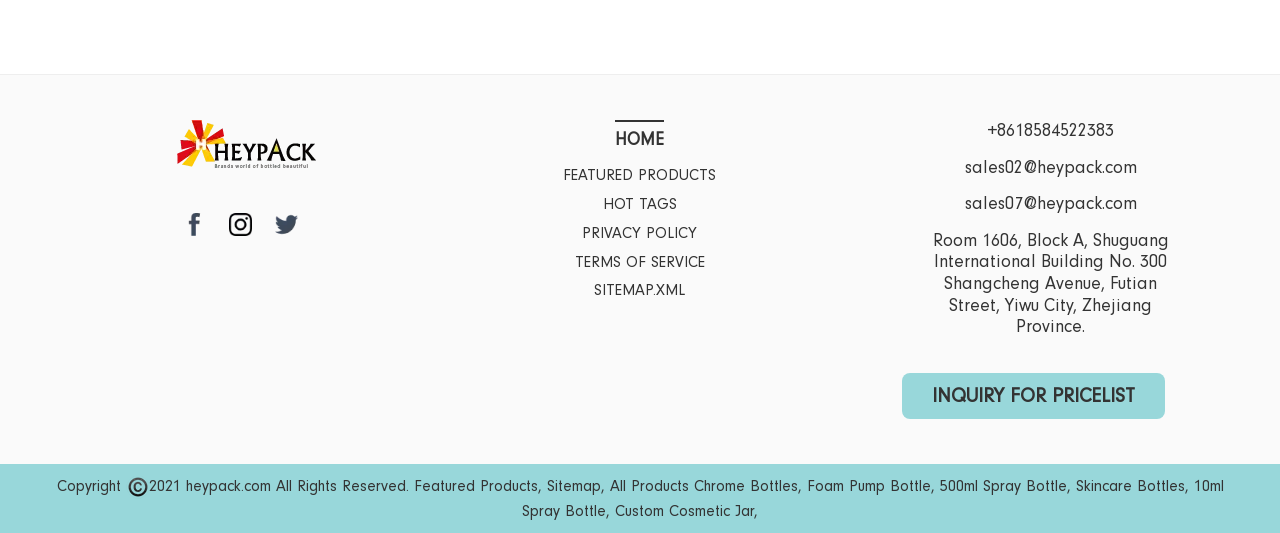Determine the coordinates of the bounding box that should be clicked to complete the instruction: "Contact via phone number +8618584522383". The coordinates should be represented by four float numbers between 0 and 1: [left, top, right, bottom].

[0.772, 0.225, 0.87, 0.265]